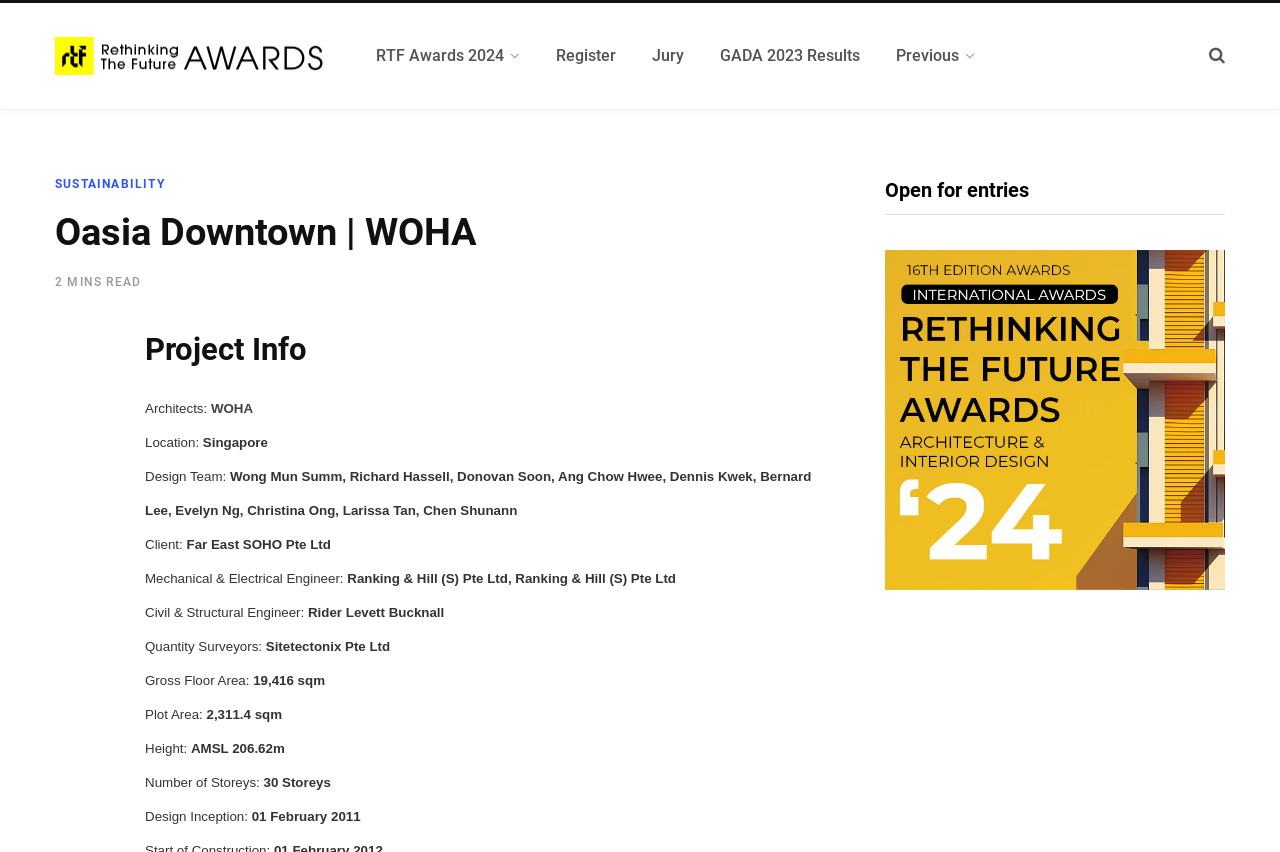What is the location of the project?
Based on the screenshot, provide your answer in one word or phrase.

Singapore